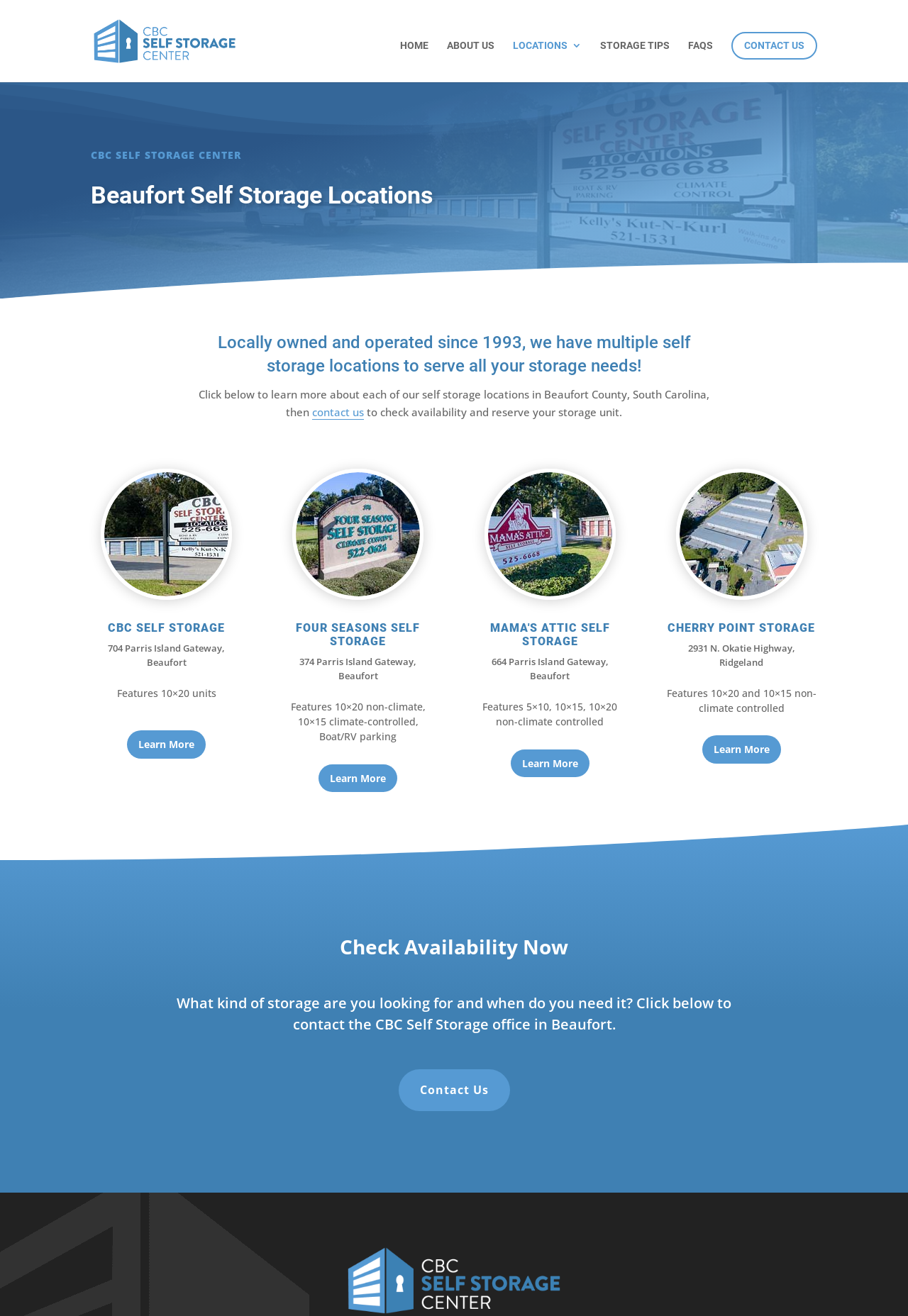Provide the bounding box coordinates of the HTML element described by the text: "alt="CBC Self Storage"". The coordinates should be in the format [left, top, right, bottom] with values between 0 and 1.

[0.103, 0.026, 0.32, 0.036]